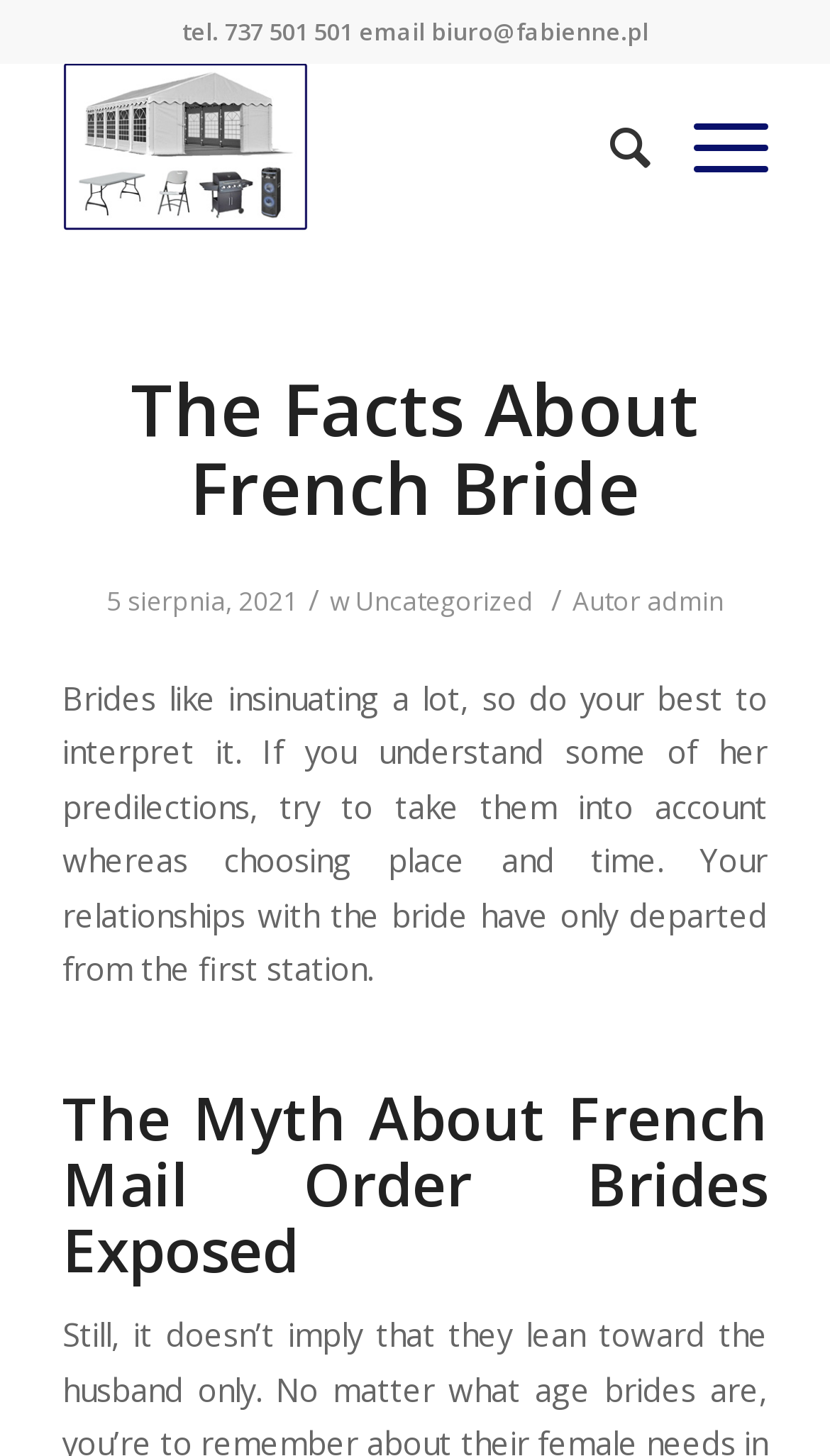Please identify the webpage's heading and generate its text content.

The Facts About French Bride